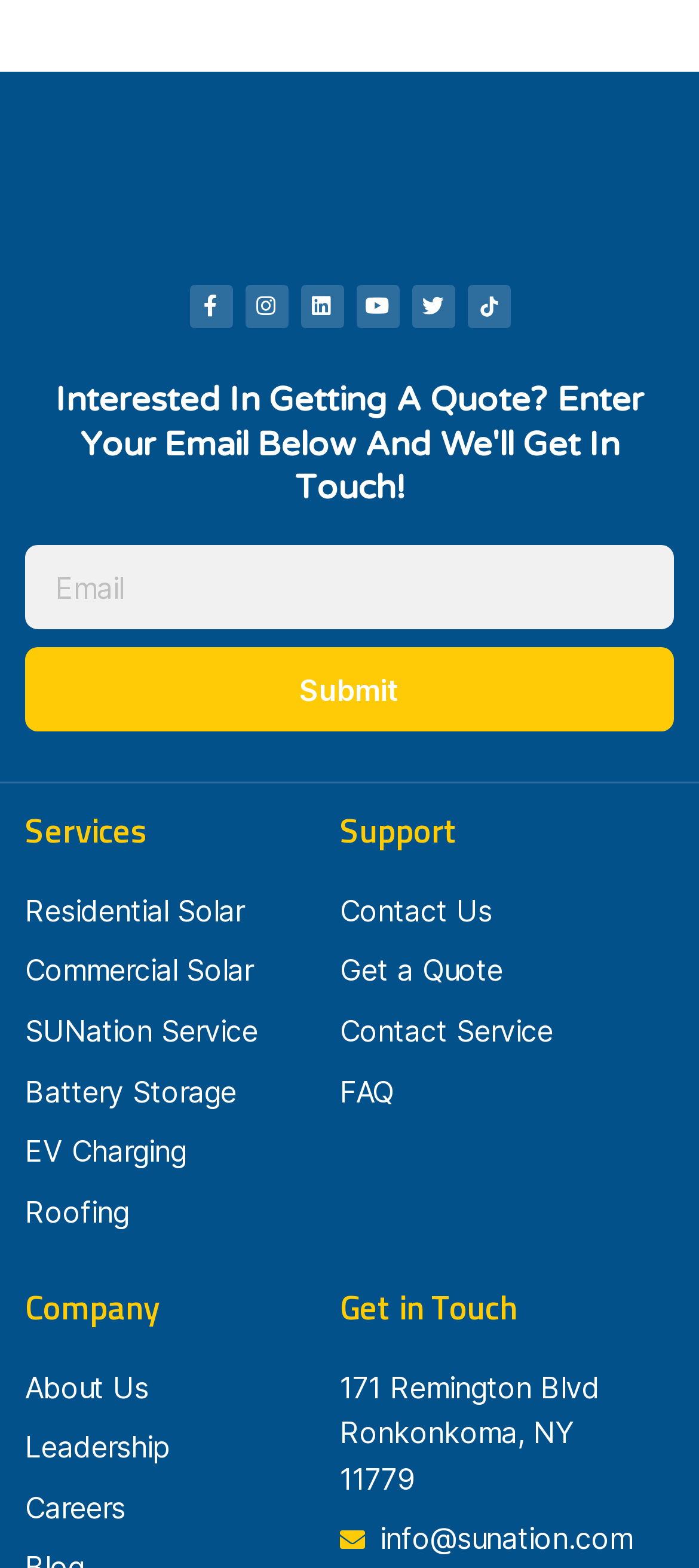How many social media links are there?
Provide an in-depth answer to the question, covering all aspects.

I counted the number of social media links by looking at the top section of the webpage, where I saw links to Facebook, Instagram, LinkedIn, YouTube, Twitter, and another unknown platform.